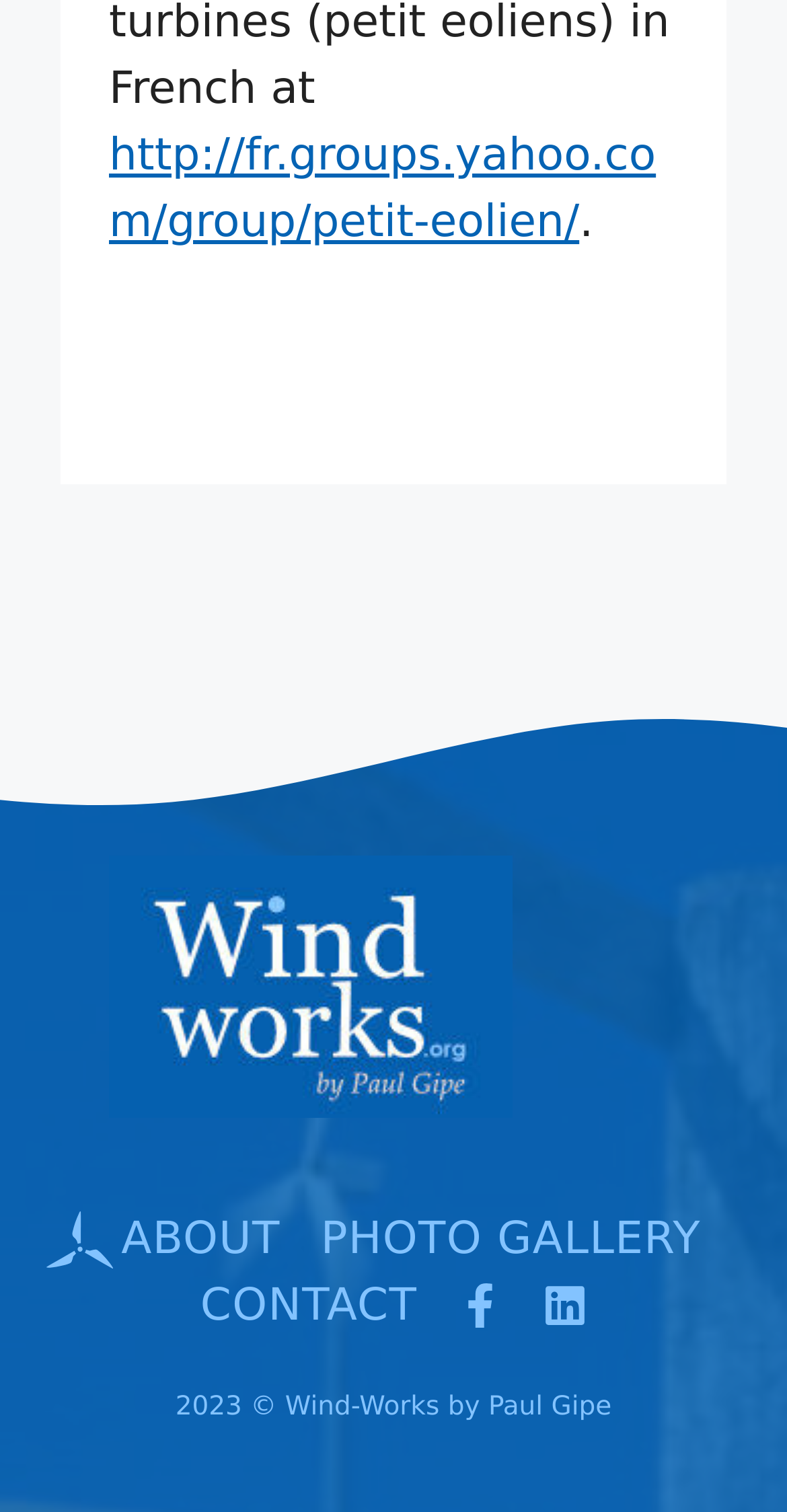What is the logo image filename?
Please ensure your answer is as detailed and informative as possible.

I examined the figure element and found an image with the filename 'cropped-paulgipe-logo'. This is the logo image filename.